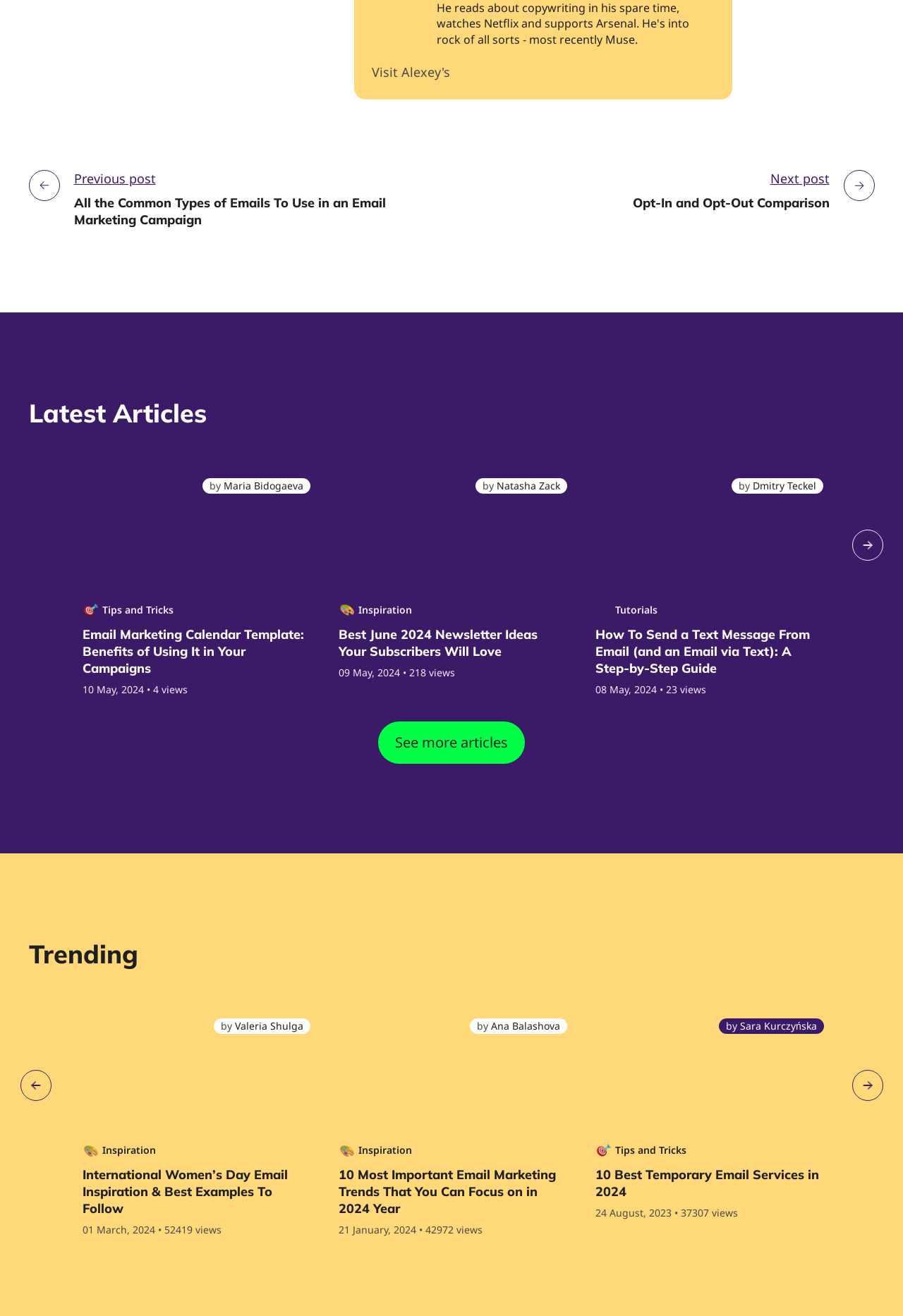What is the purpose of the 'Previous post' and 'Next post' links?
From the details in the image, answer the question comprehensively.

The 'Previous post' and 'Next post' links are located at the top of the webpage, and they seem to be used to navigate to adjacent articles. The 'Previous post' link points to the previous article, while the 'Next post' link points to the next article. This allows users to easily navigate between related articles.